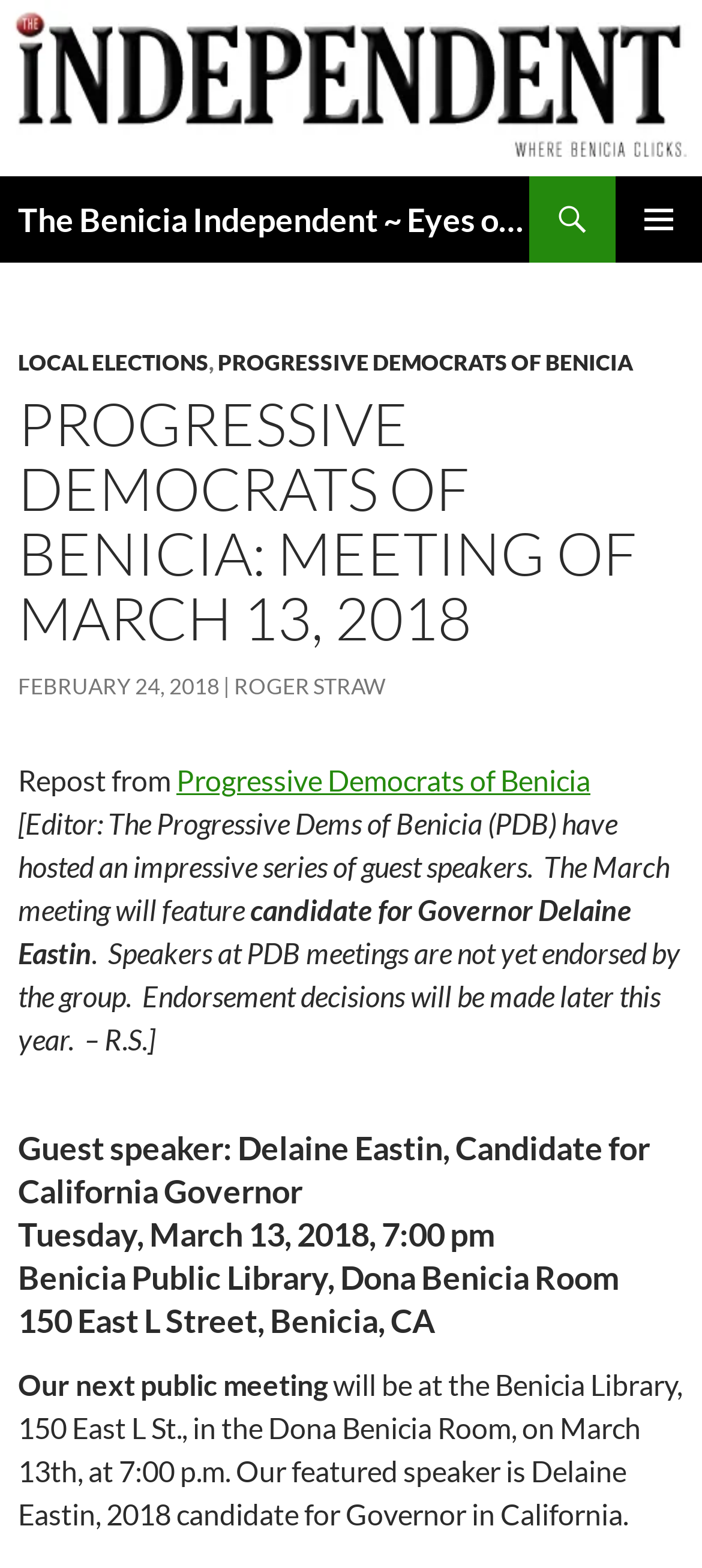Find the bounding box of the element with the following description: "Roger Straw". The coordinates must be four float numbers between 0 and 1, formatted as [left, top, right, bottom].

[0.333, 0.429, 0.549, 0.447]